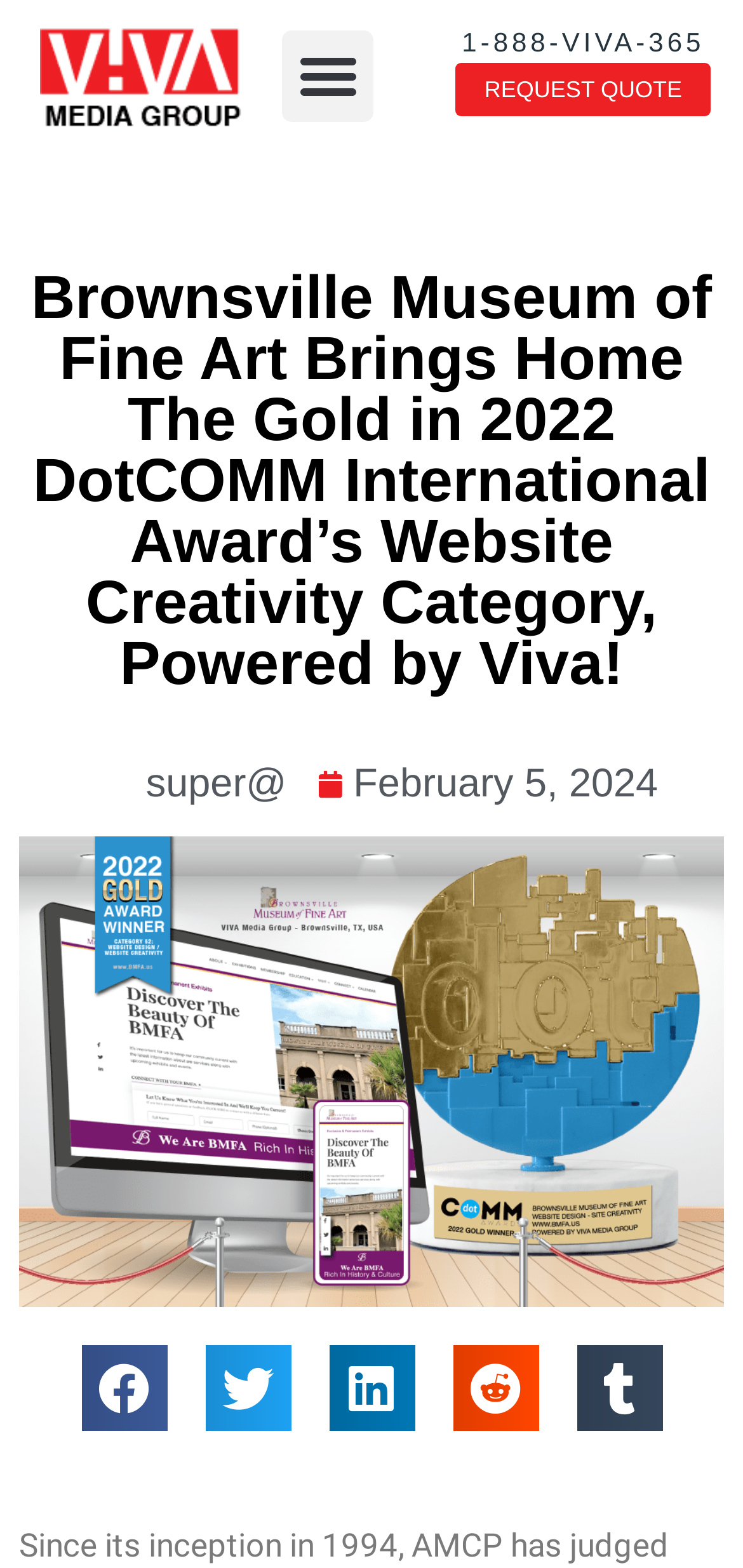Please identify the bounding box coordinates of the area I need to click to accomplish the following instruction: "Call 1-888-VIVA-365".

[0.622, 0.017, 0.948, 0.036]